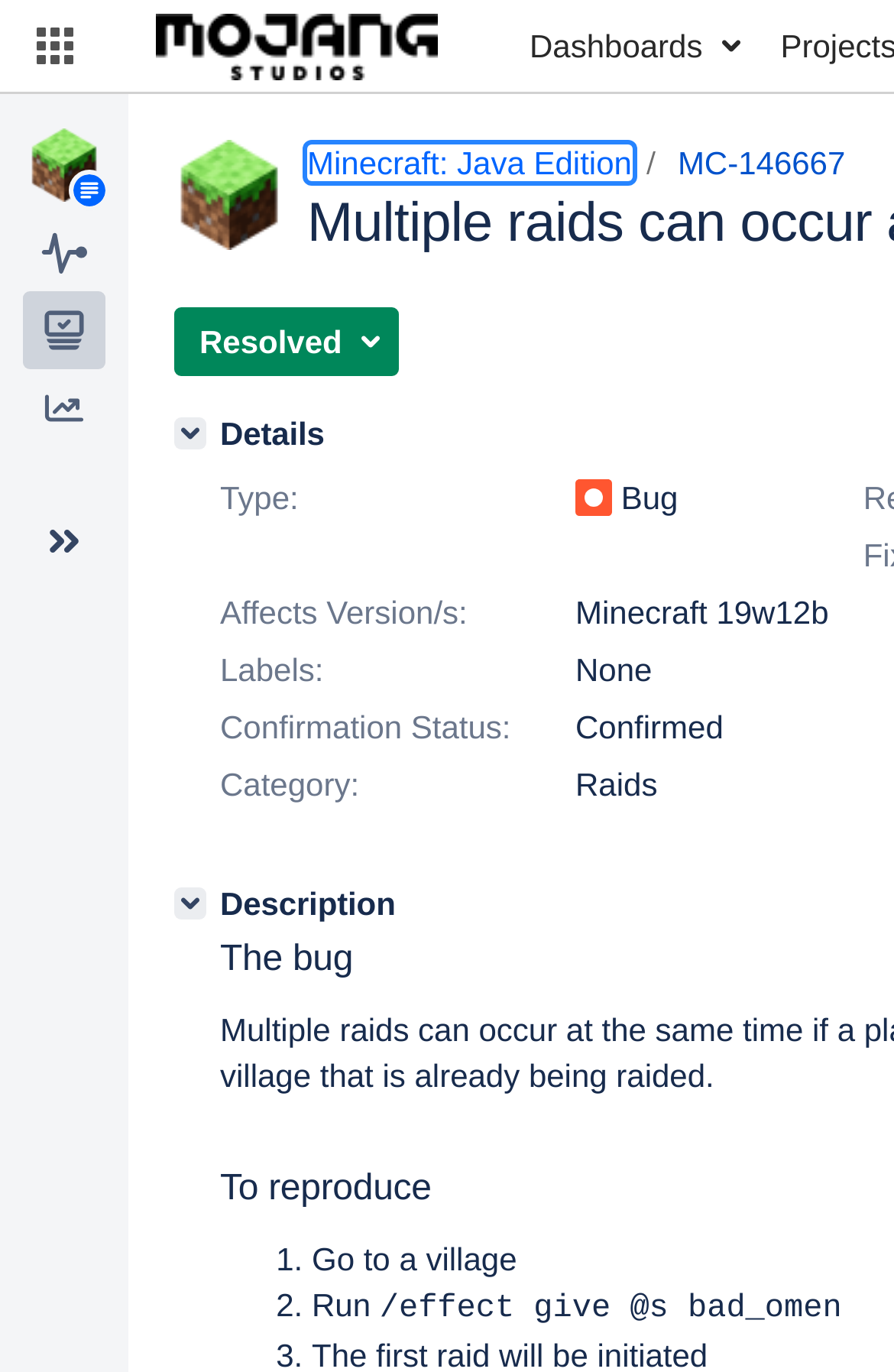Respond to the question below with a single word or phrase: How many steps are there in the description of the issue MC-146667?

2